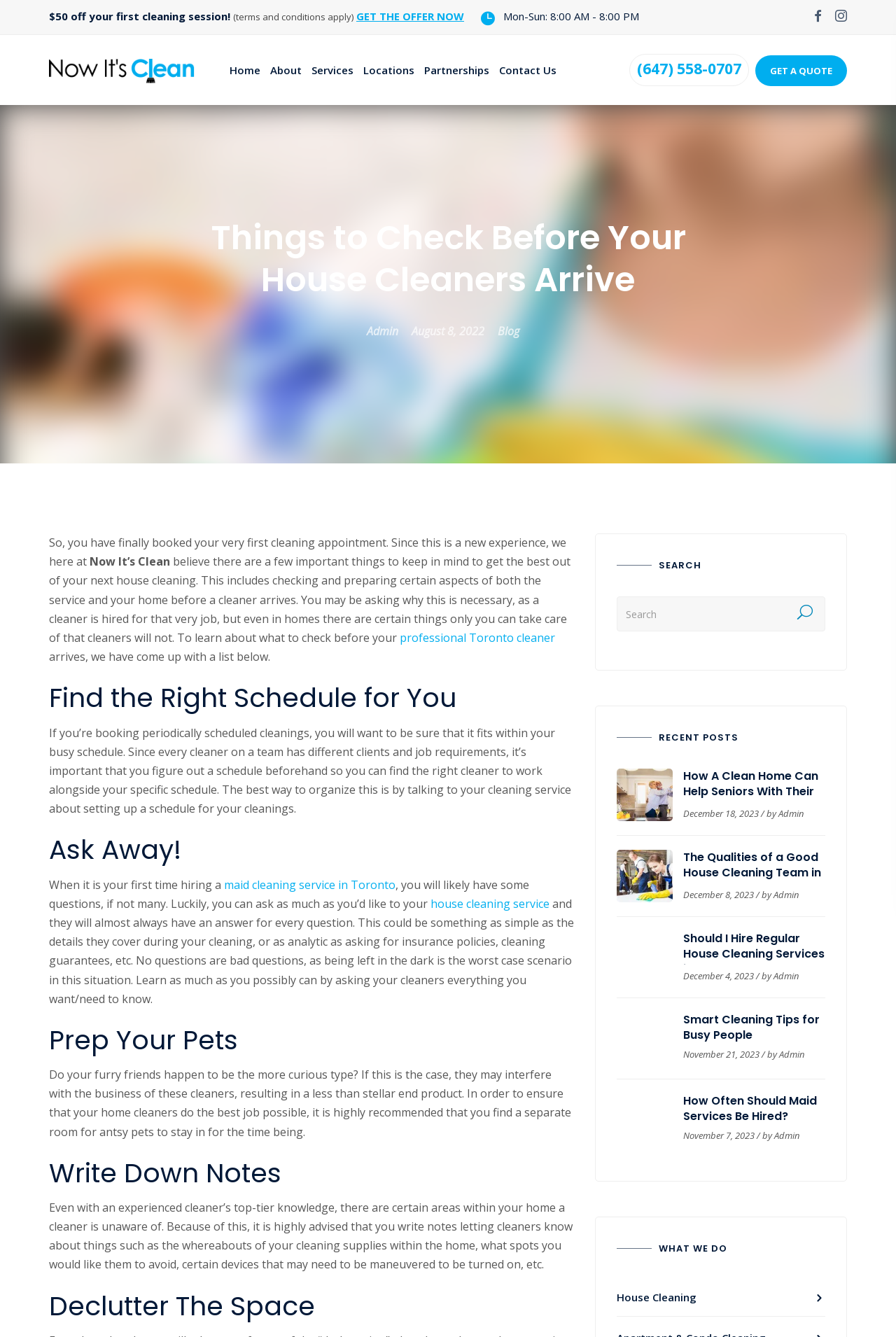Determine the coordinates of the bounding box for the clickable area needed to execute this instruction: "Search".

[0.688, 0.446, 0.921, 0.472]